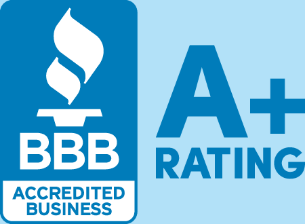What rating does Lone Star Catastrophe Services, Inc. hold?
Your answer should be a single word or phrase derived from the screenshot.

A+